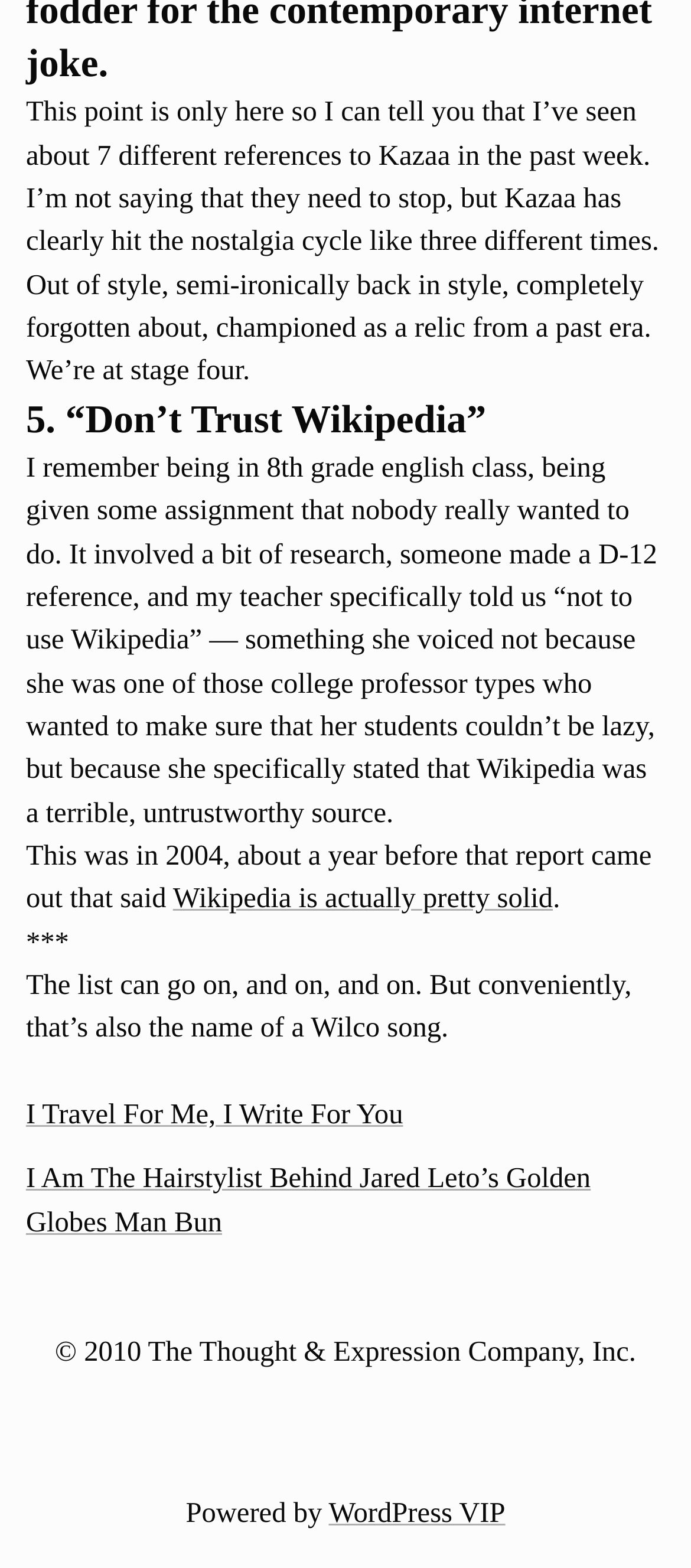Please find the bounding box for the following UI element description. Provide the coordinates in (top-left x, top-left y, bottom-right x, bottom-right y) format, with values between 0 and 1: WordPress VIP

[0.476, 0.955, 0.731, 0.975]